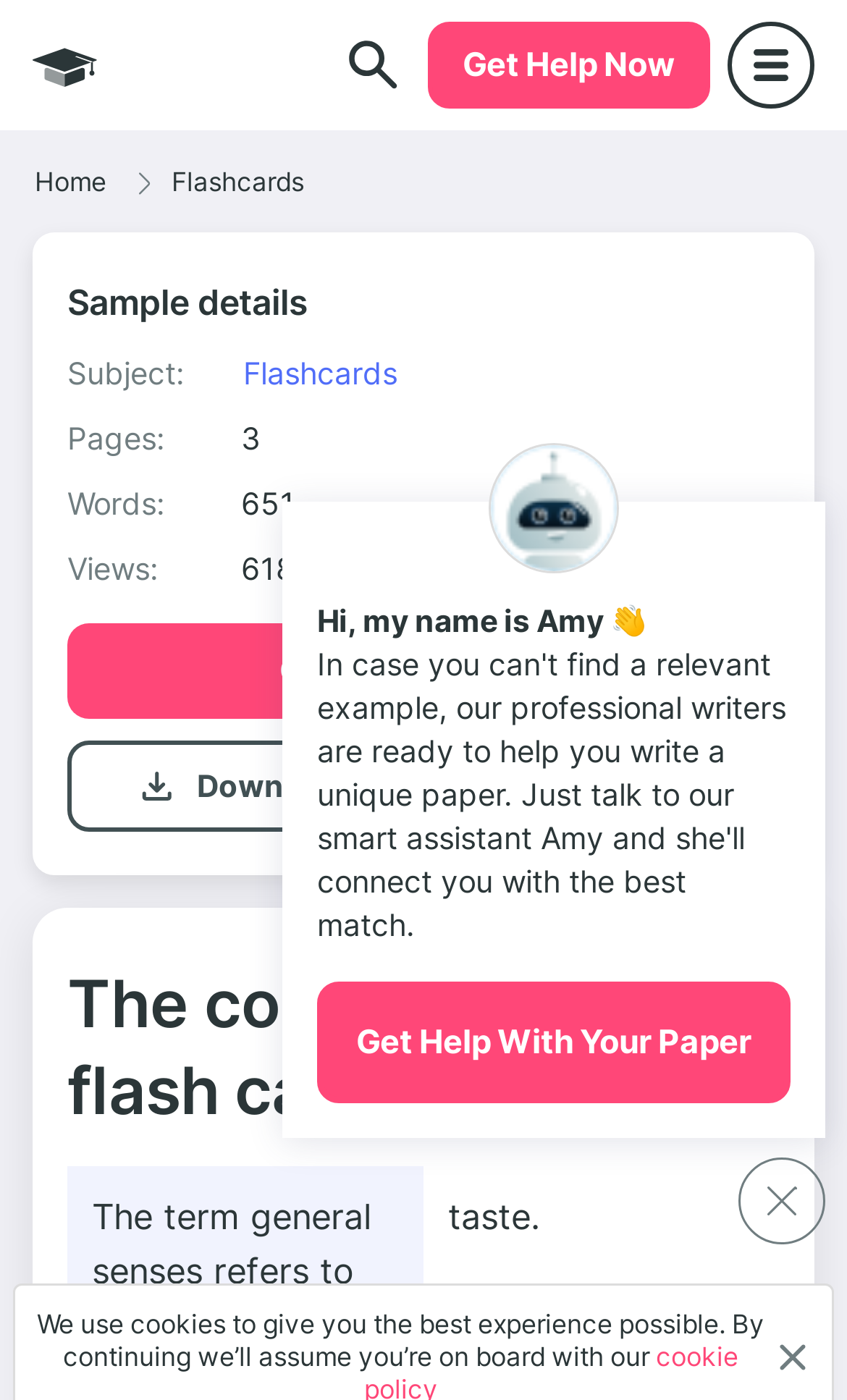Reply to the question with a single word or phrase:
What is the number of words in the paper?

651